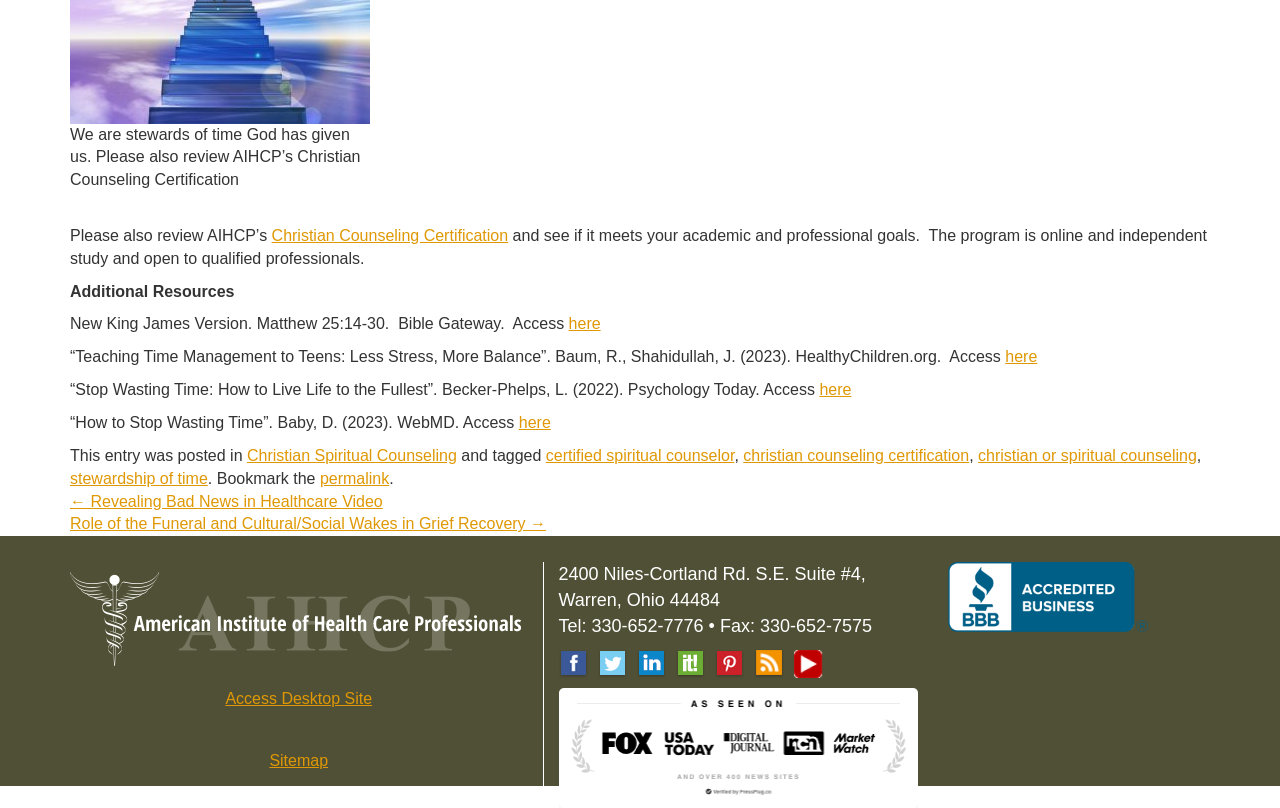Please identify the bounding box coordinates of the area that needs to be clicked to follow this instruction: "Follow AIHCP on Facebook".

[0.436, 0.808, 0.467, 0.832]